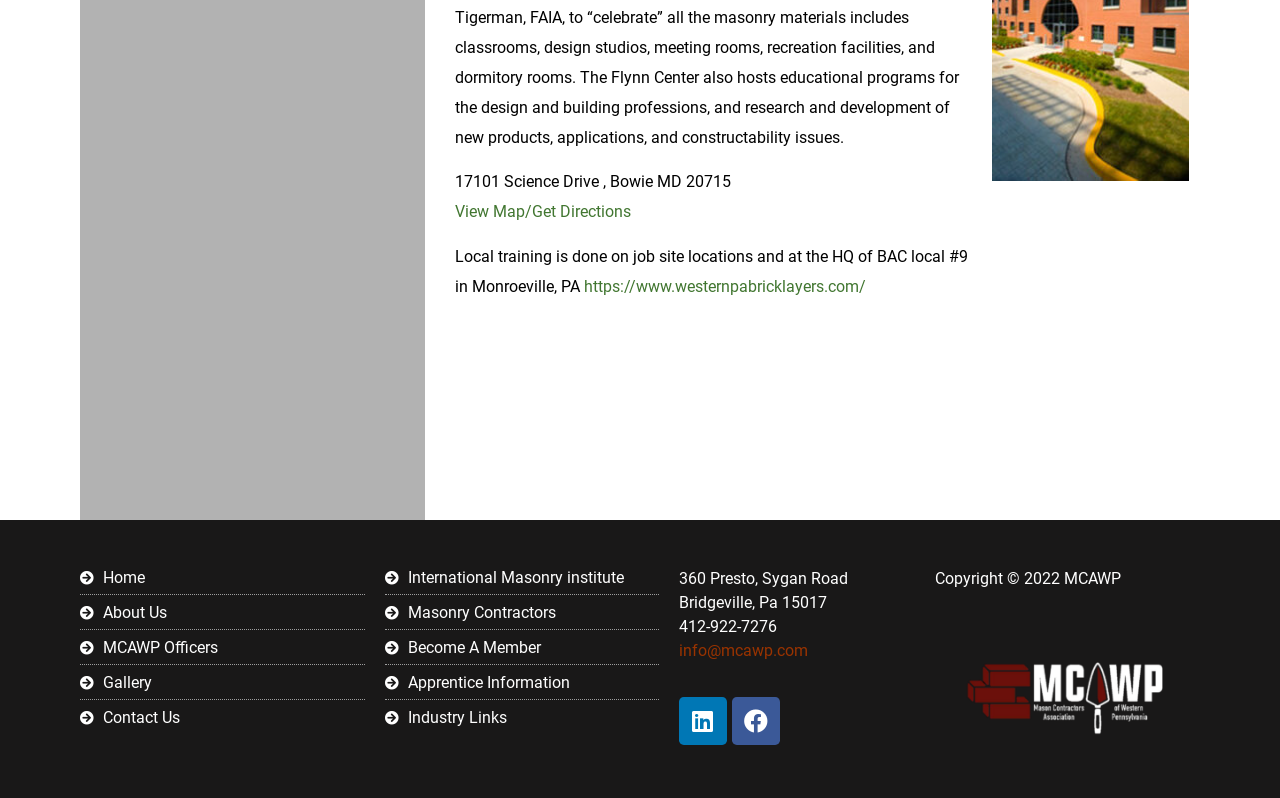From the webpage screenshot, predict the bounding box of the UI element that matches this description: "International Masonry institute".

[0.301, 0.702, 0.515, 0.746]